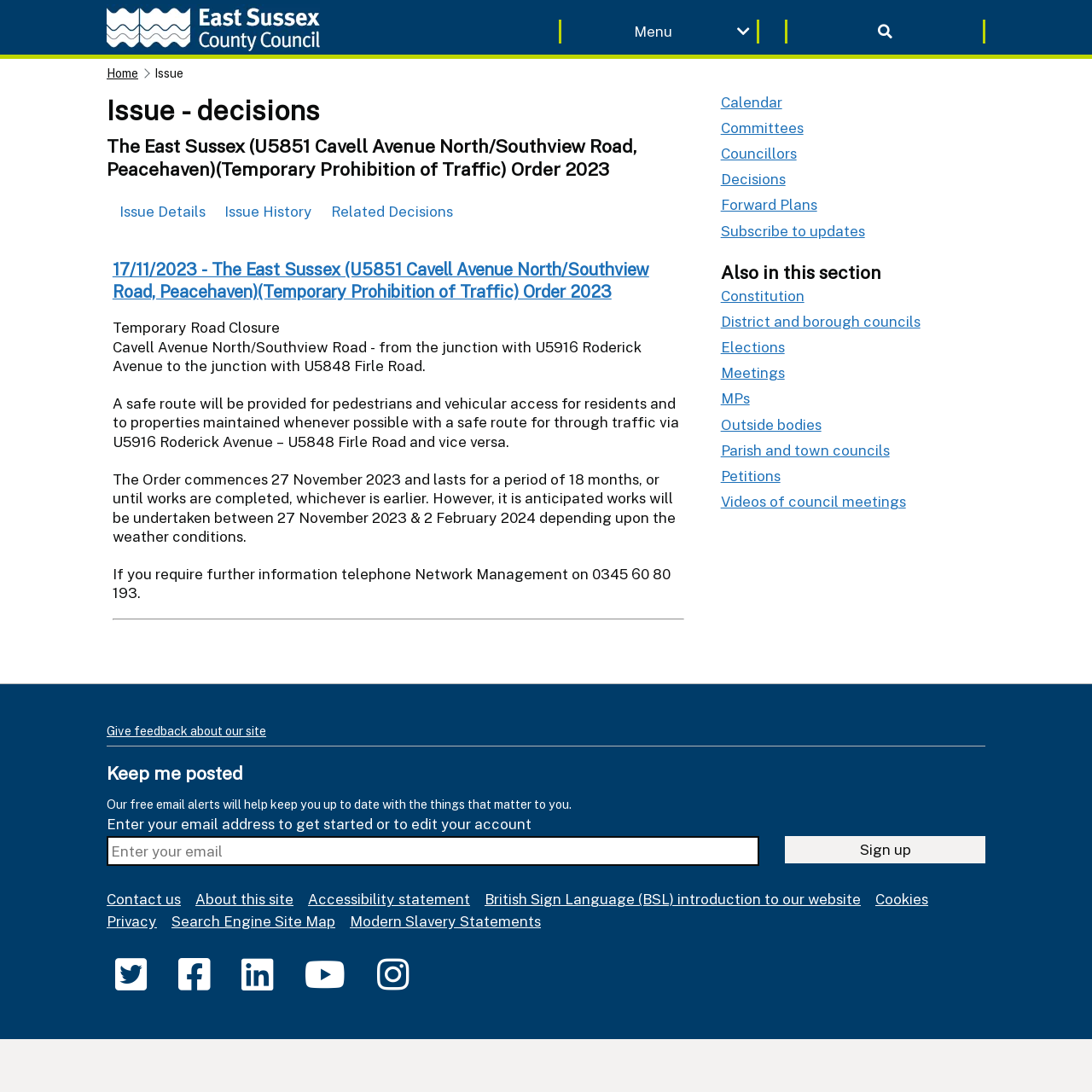Identify and provide the text of the main header on the webpage.

Issue - decisions